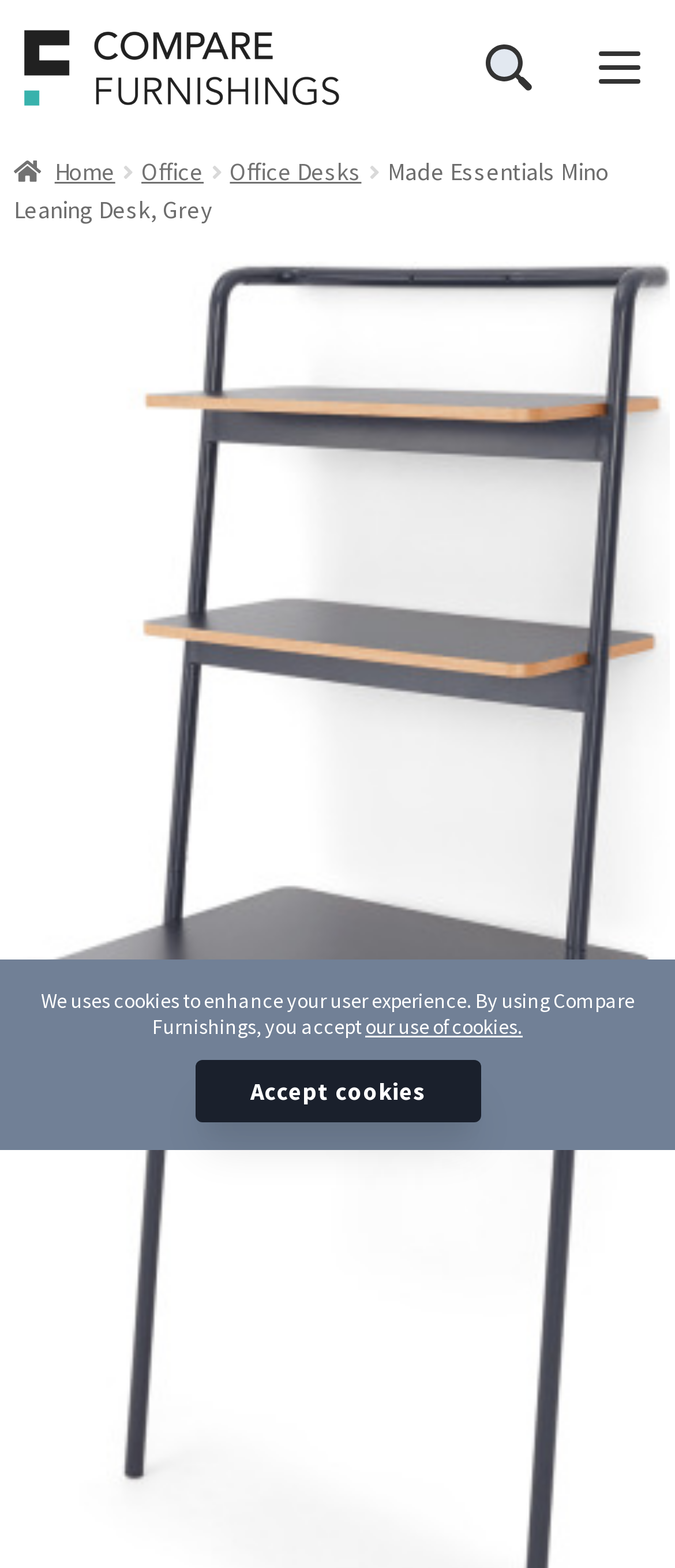Please determine the bounding box coordinates, formatted as (top-left x, top-left y, bottom-right x, bottom-right y), with all values as floating point numbers between 0 and 1. Identify the bounding box of the region described as: alt="Compare Furnishings logo"

[0.0, 0.0, 0.672, 0.087]